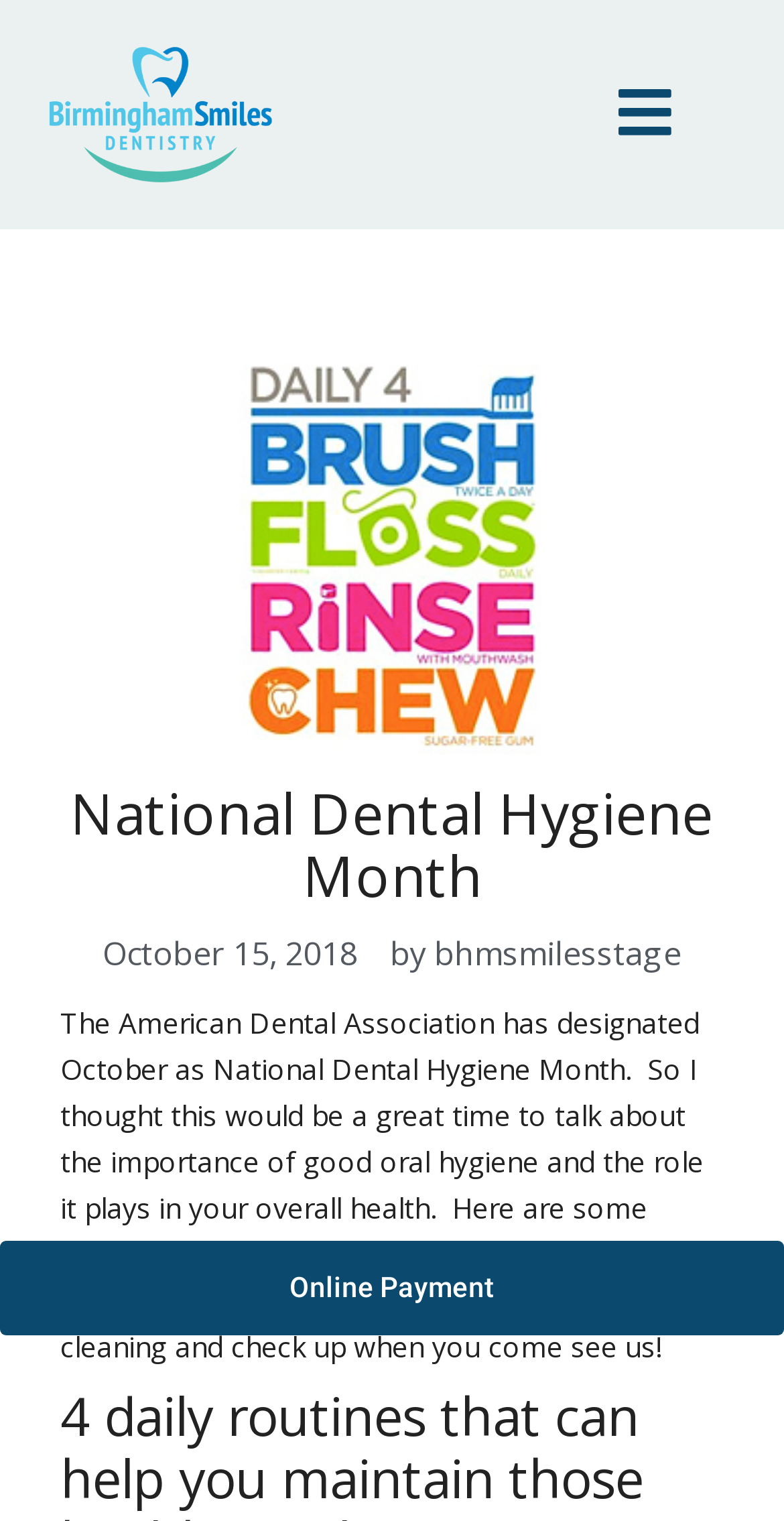Create an in-depth description of the webpage, covering main sections.

The webpage is about National Dental Hygiene Month, as indicated by the title at the top of the page. Below the title, there is a prominent link that takes up most of the width of the page. 

On the top left, there is a smaller link, while at the bottom of the page, there is another link, "Online Payment", which spans the entire width of the page. 

The main content of the page starts with a heading that reiterates the title, "National Dental Hygiene Month". Below this heading, there is a section that contains a link to a specific date, "October 15, 2018", accompanied by a timestamp. Next to this link, there is another link with the author's name, "bhmsmilesstage". 

The main text of the page is a paragraph that discusses the importance of good oral hygiene and its role in overall health. The text provides reminders and tips on how to maintain good oral hygiene habits at home, in addition to regular cleanings and check-ups at the dentist. This paragraph takes up most of the middle section of the page.